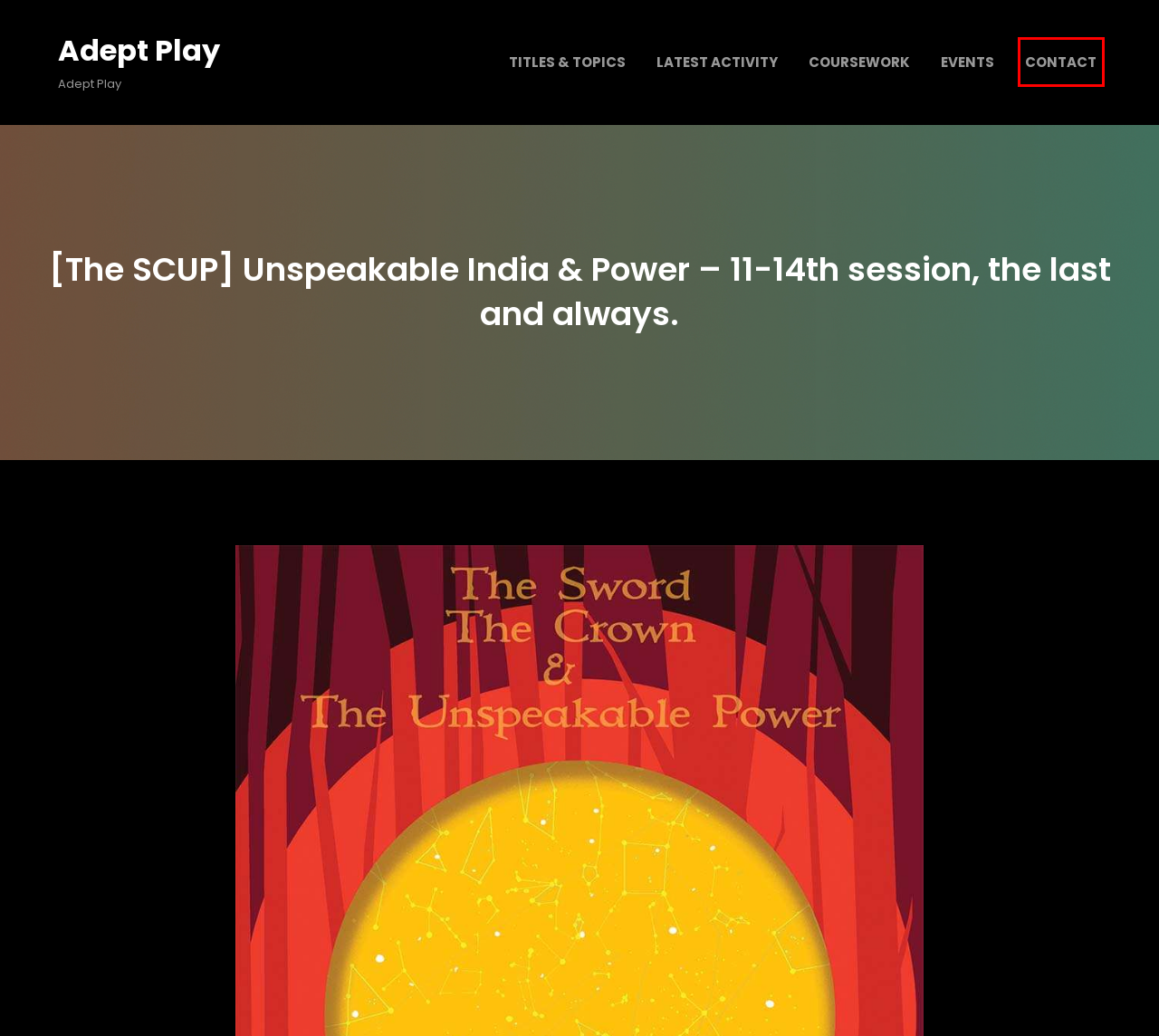You have a screenshot of a webpage with a red bounding box around a UI element. Determine which webpage description best matches the new webpage that results from clicking the element in the bounding box. Here are the candidates:
A. Titles and Topics – Adept Play
B. Local play and activities – Adept Play
C. Contact – Adept Play
D. Learning about roleplaying – Adept Play
E. Adept Play – Adept Play
F. Recently – Adept Play
G. Free and Premium Responsive WordPress Themes | Catch Themes
H. Unspeakable India & Power – first four sessions – Adept Play

C